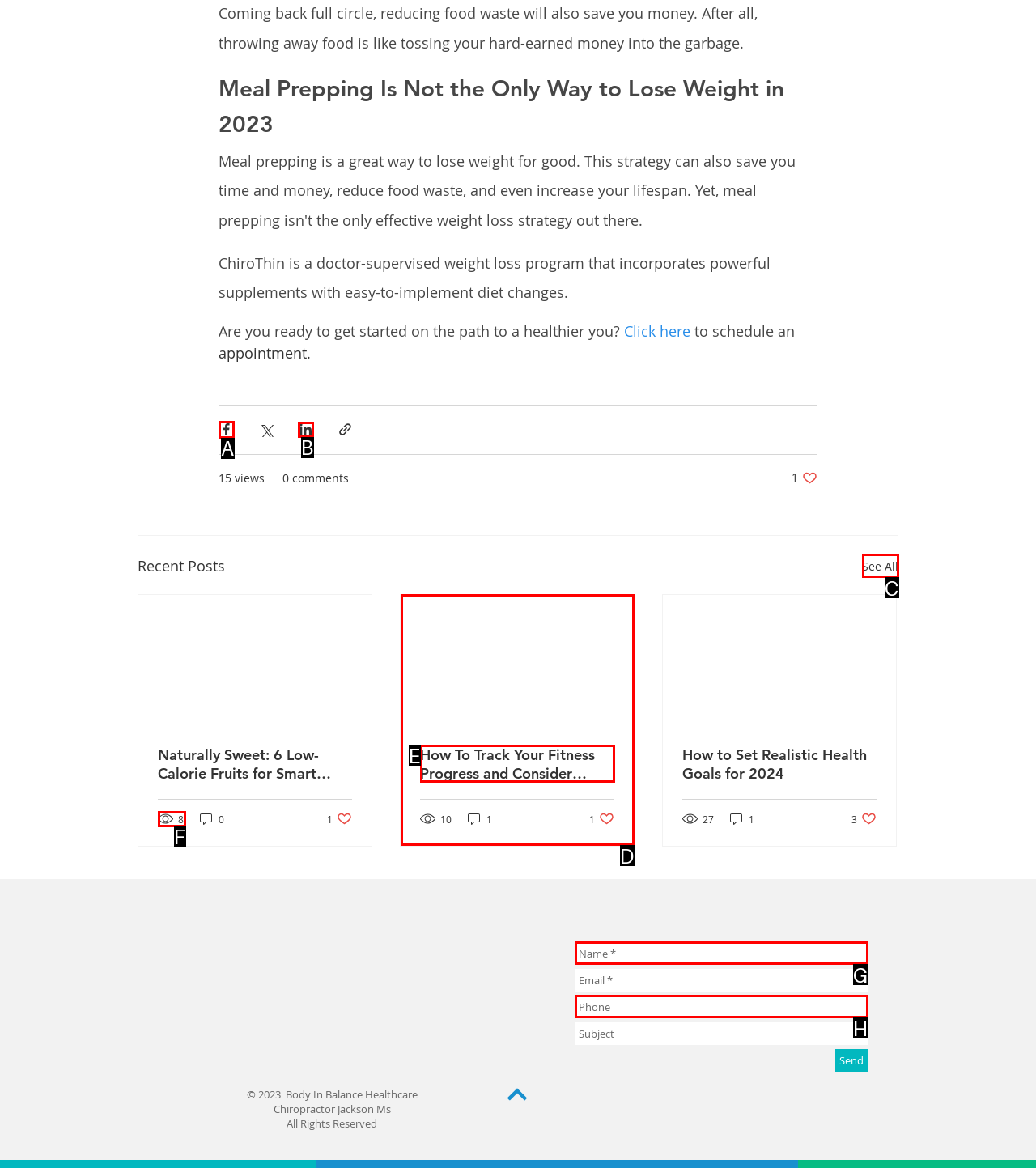Determine the HTML element to be clicked to complete the task: Click the 'Share via Facebook' button. Answer by giving the letter of the selected option.

A